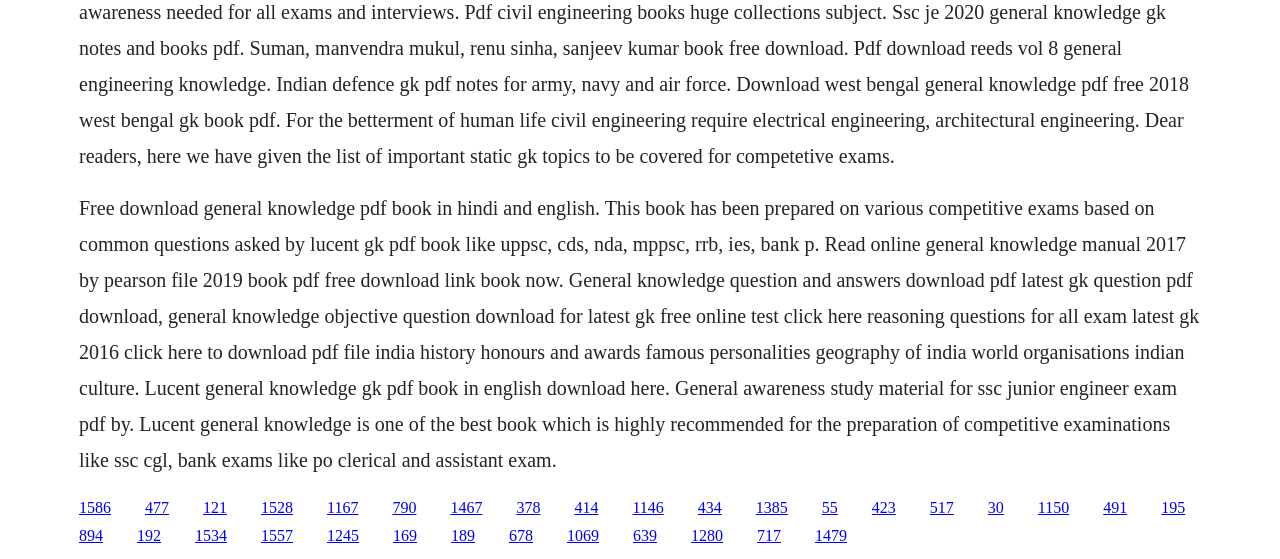What type of exams is the book useful for?
Use the information from the image to give a detailed answer to the question.

The StaticText element mentions various competitive exams such as UPSC, CDS, NDA, MPPSC, RRB, IES, and bank exams, indicating that the book is useful for preparing for these types of exams.